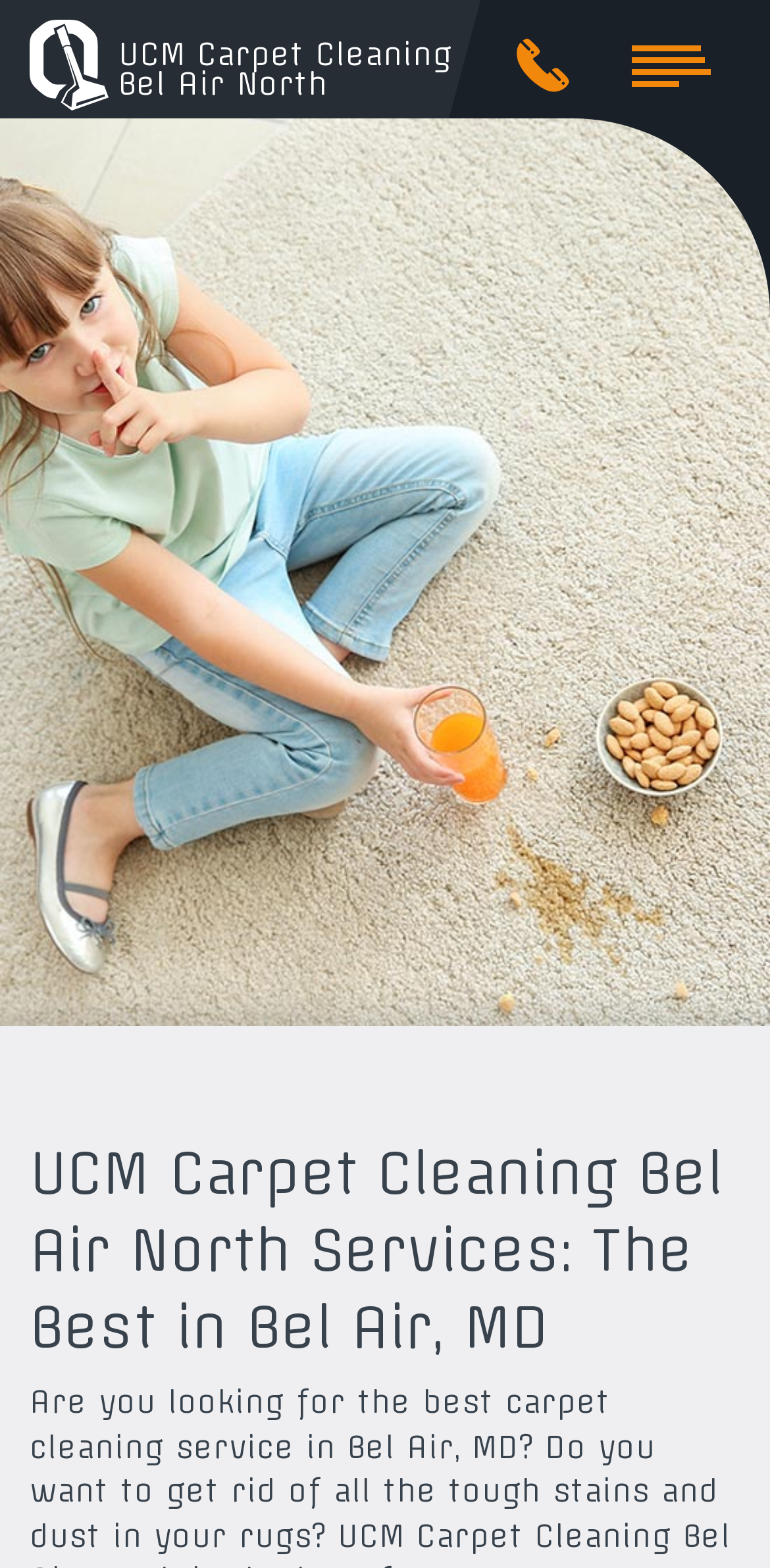Using the provided element description, identify the bounding box coordinates as (top-left x, top-left y, bottom-right x, bottom-right y). Ensure all values are between 0 and 1. Description: Free Estimate

[0.301, 0.443, 0.699, 0.477]